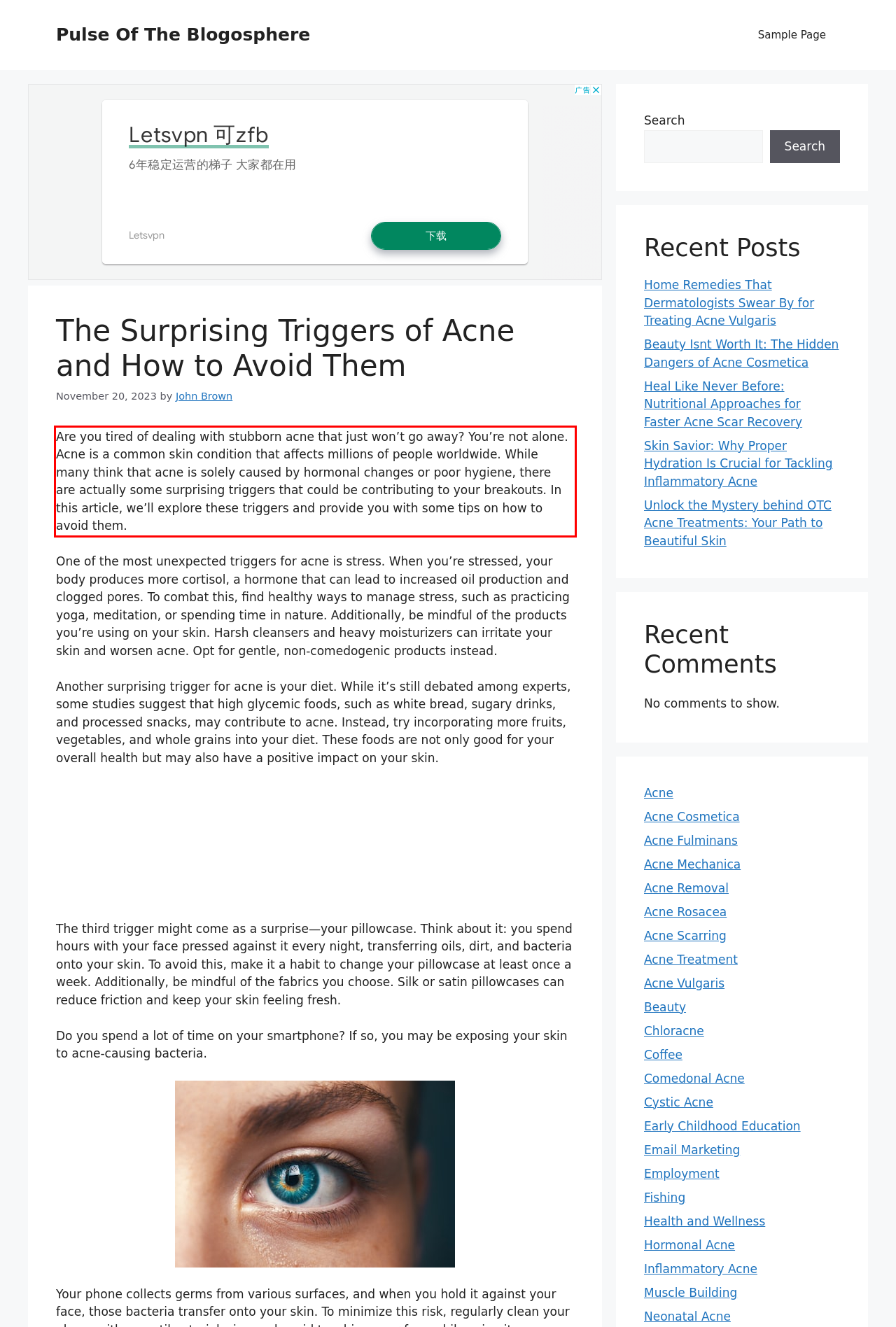You are given a screenshot of a webpage with a UI element highlighted by a red bounding box. Please perform OCR on the text content within this red bounding box.

Are you tired of dealing with stubborn acne that just won’t go away? You’re not alone.​ Acne is a common skin condition that affects millions of people worldwide.​ While many think that acne is solely caused by hormonal changes or poor hygiene, there are actually some surprising triggers that could be contributing to your breakouts.​ In this article, we’ll explore these triggers and provide you with some tips on how to avoid them.​